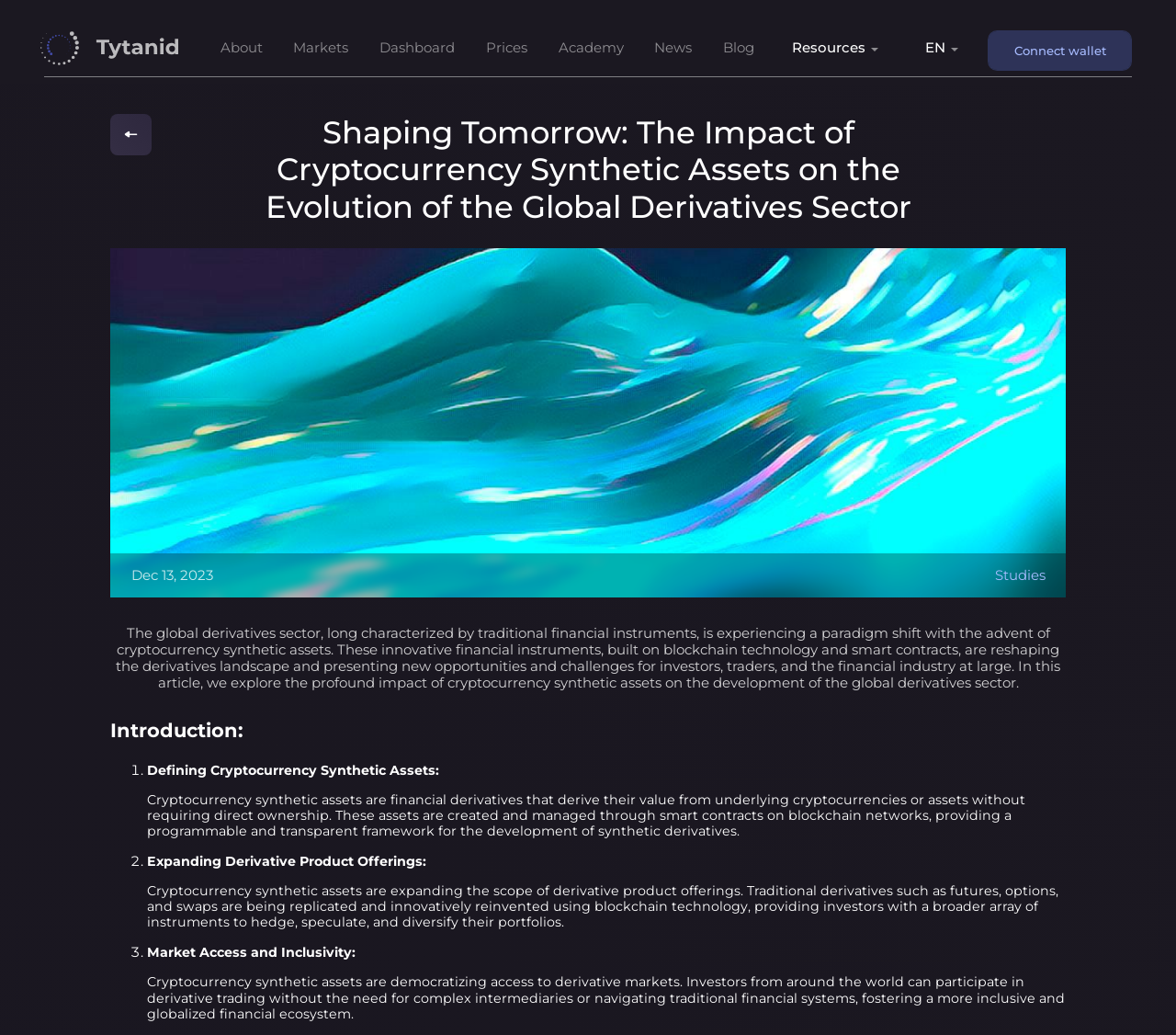What is the main title displayed on this webpage?

Shaping Tomorrow: The Impact of Cryptocurrency Synthetic Assets on the Evolution of the Global Derivatives Sector